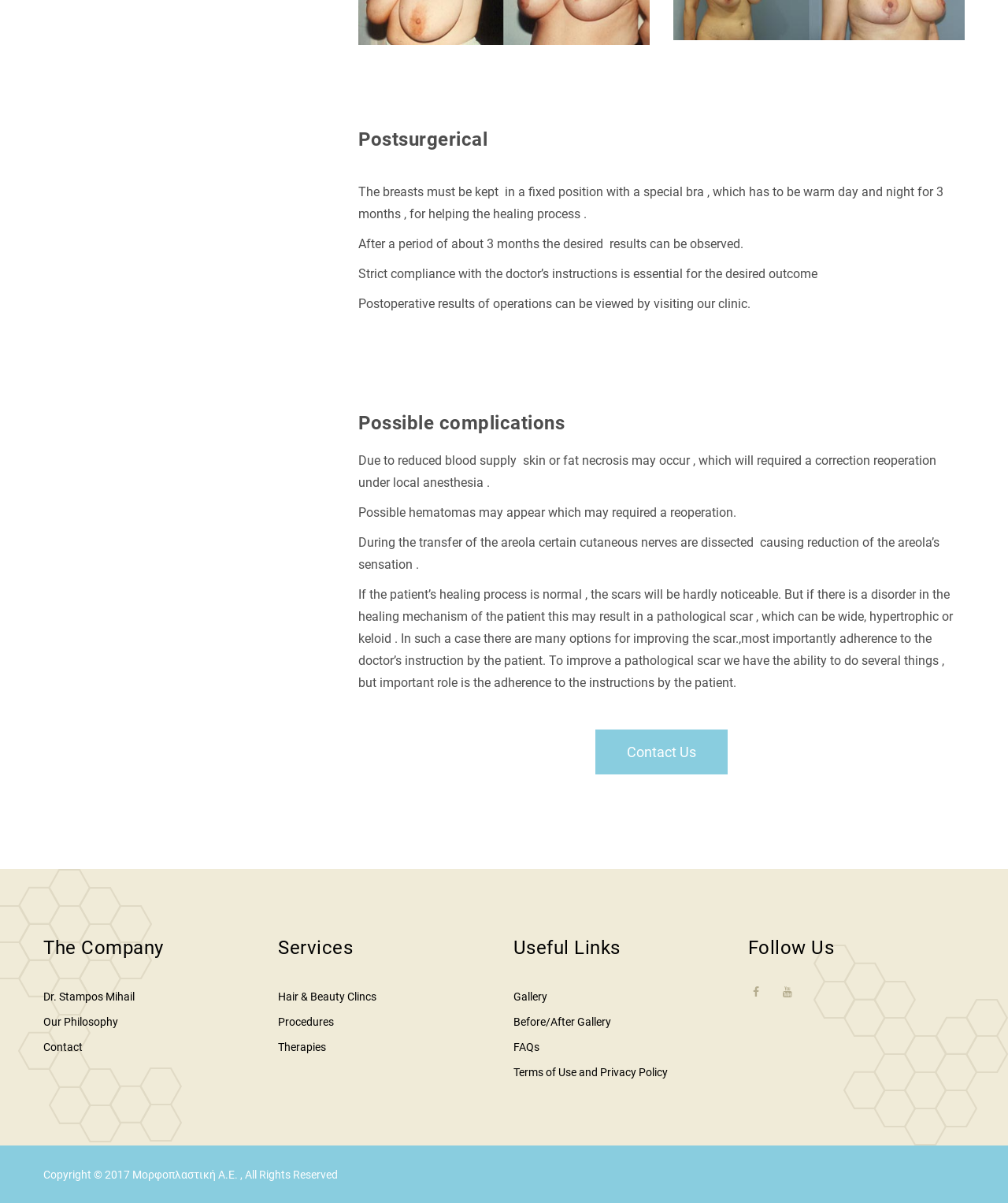What is the purpose of wearing a special bra after surgery?
Based on the screenshot, provide a one-word or short-phrase response.

Helping the healing process